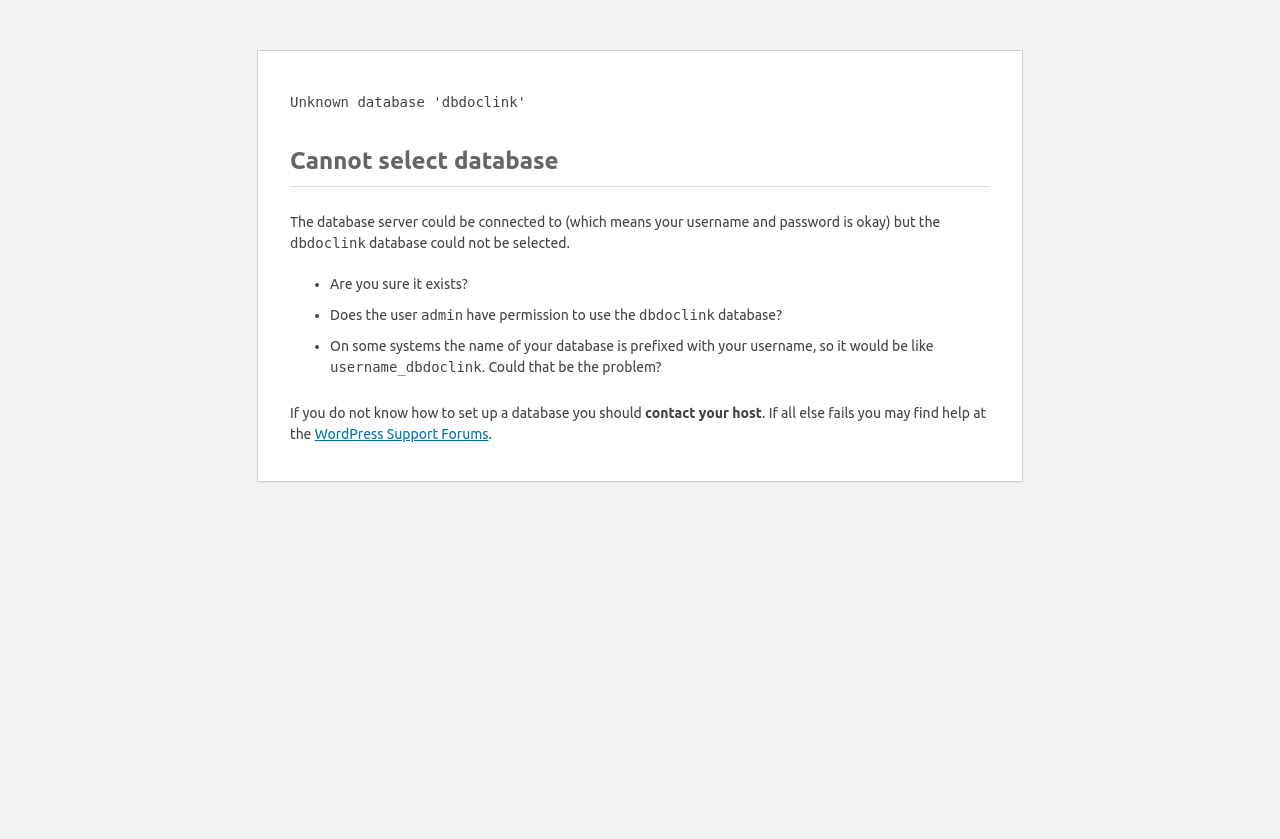Why might the database not be selected?
Based on the screenshot, give a detailed explanation to answer the question.

The webpage suggests that the user may not have permission to use the database, which could be the reason why the database cannot be selected.